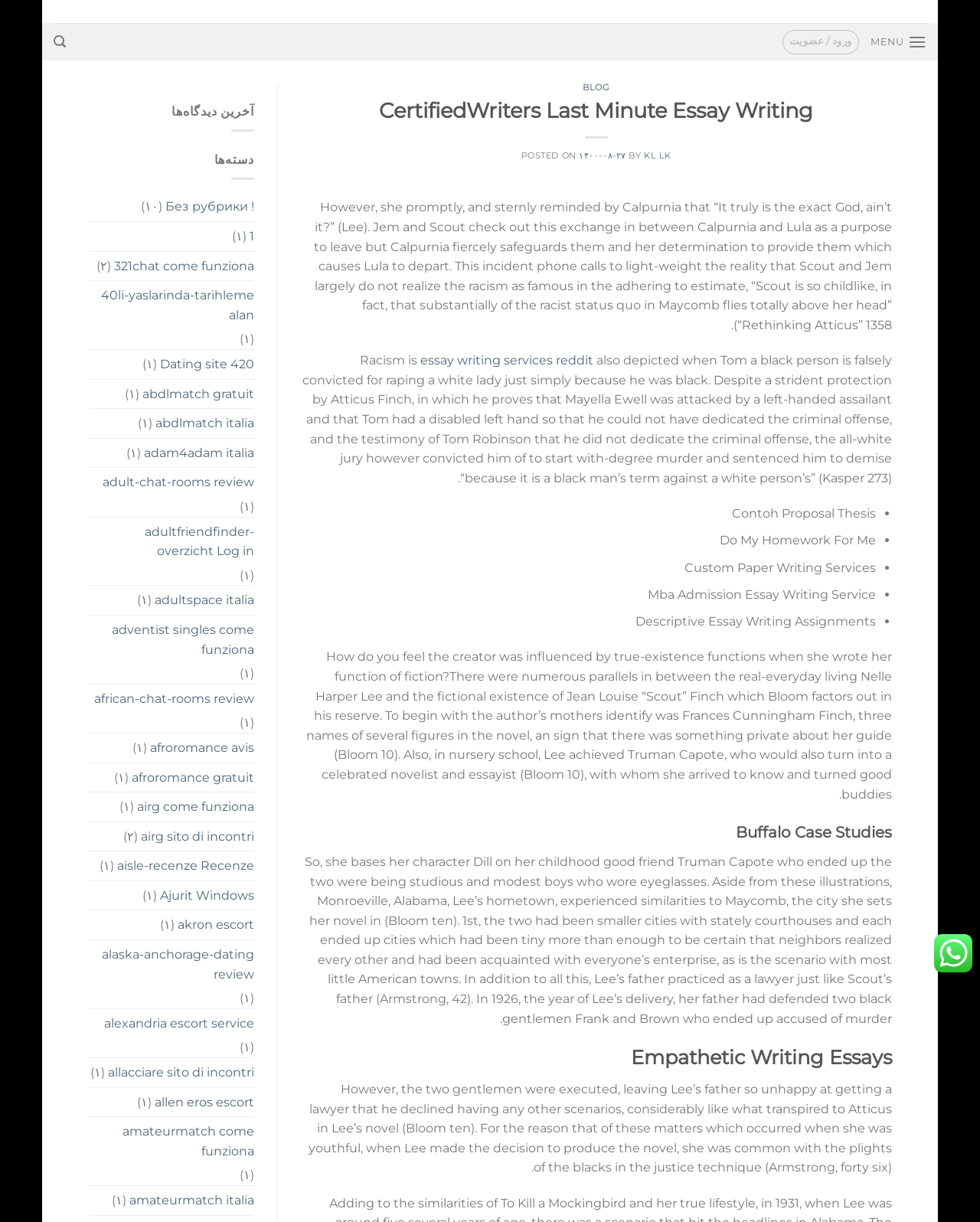Use a single word or phrase to answer the question: What is the name of the author mentioned in the article?

Nelle Harper Lee